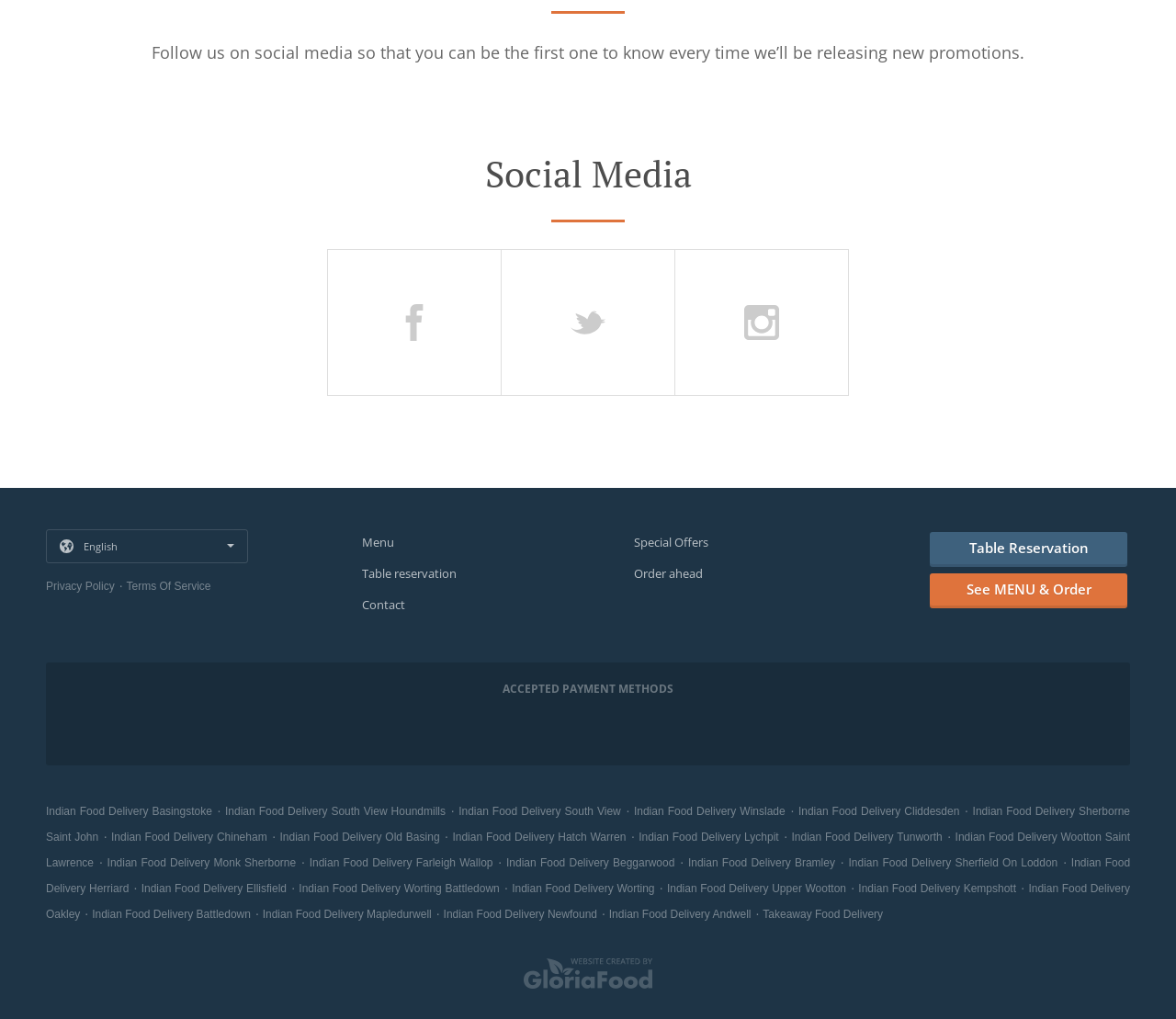What is the location of Indian Food Delivery mentioned at the bottom of the webpage?
From the image, provide a succinct answer in one word or a short phrase.

Multiple locations